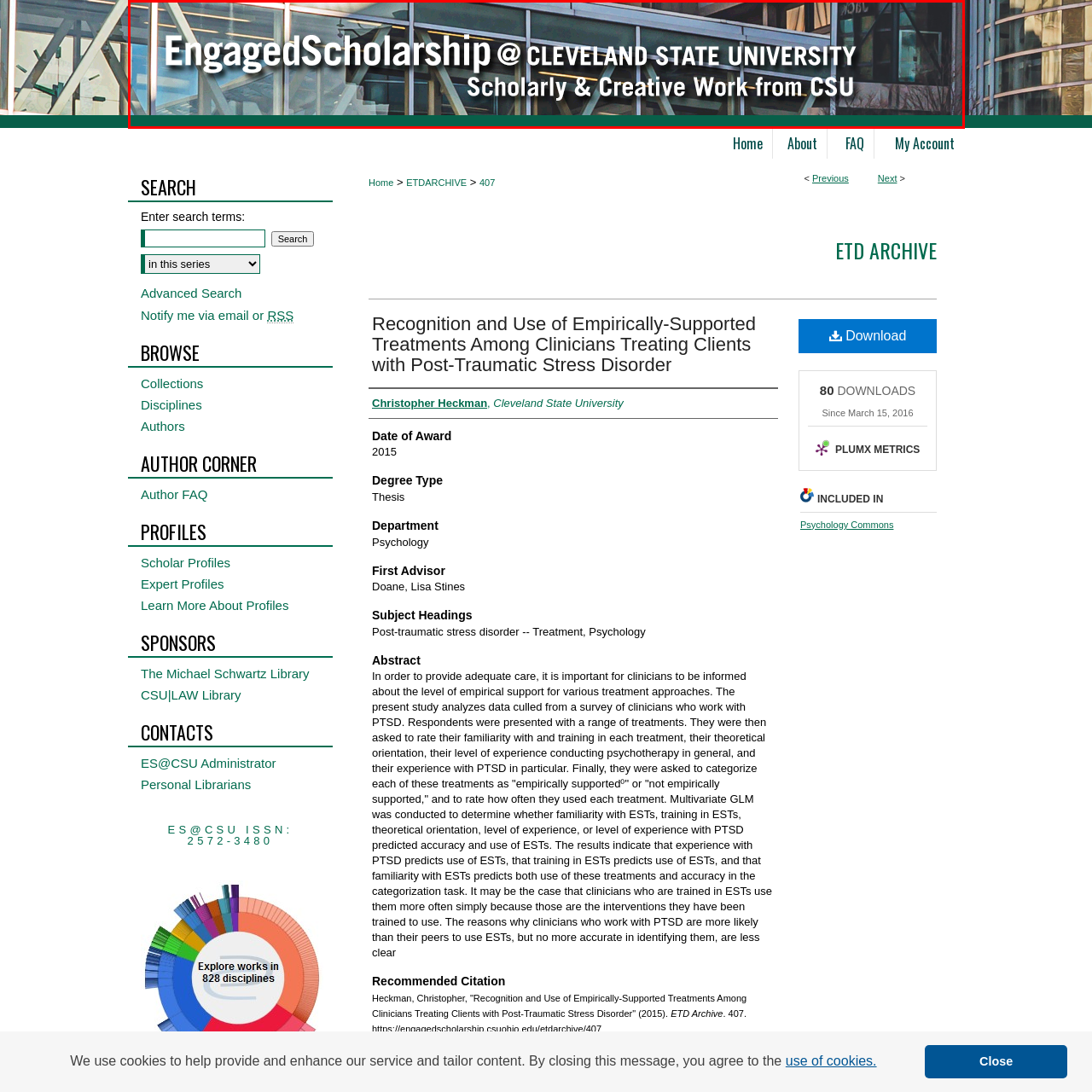Deliver a detailed explanation of the elements found in the red-marked area of the image.

The image features a header for the "Engaged Scholarship" platform at Cleveland State University. Prominently displayed is the text "EngagedScholarship @ CLEVELAND STATE UNIVERSITY," emphasizing the university's commitment to promoting scholarly and creative work produced by its students and faculty. The background showcases a modern architectural element of the campus, highlighting the university's dynamic environment. This visual serves as an engaging introduction to the platform, inviting visitors to explore the rich academic contributions and research emerging from CSU.